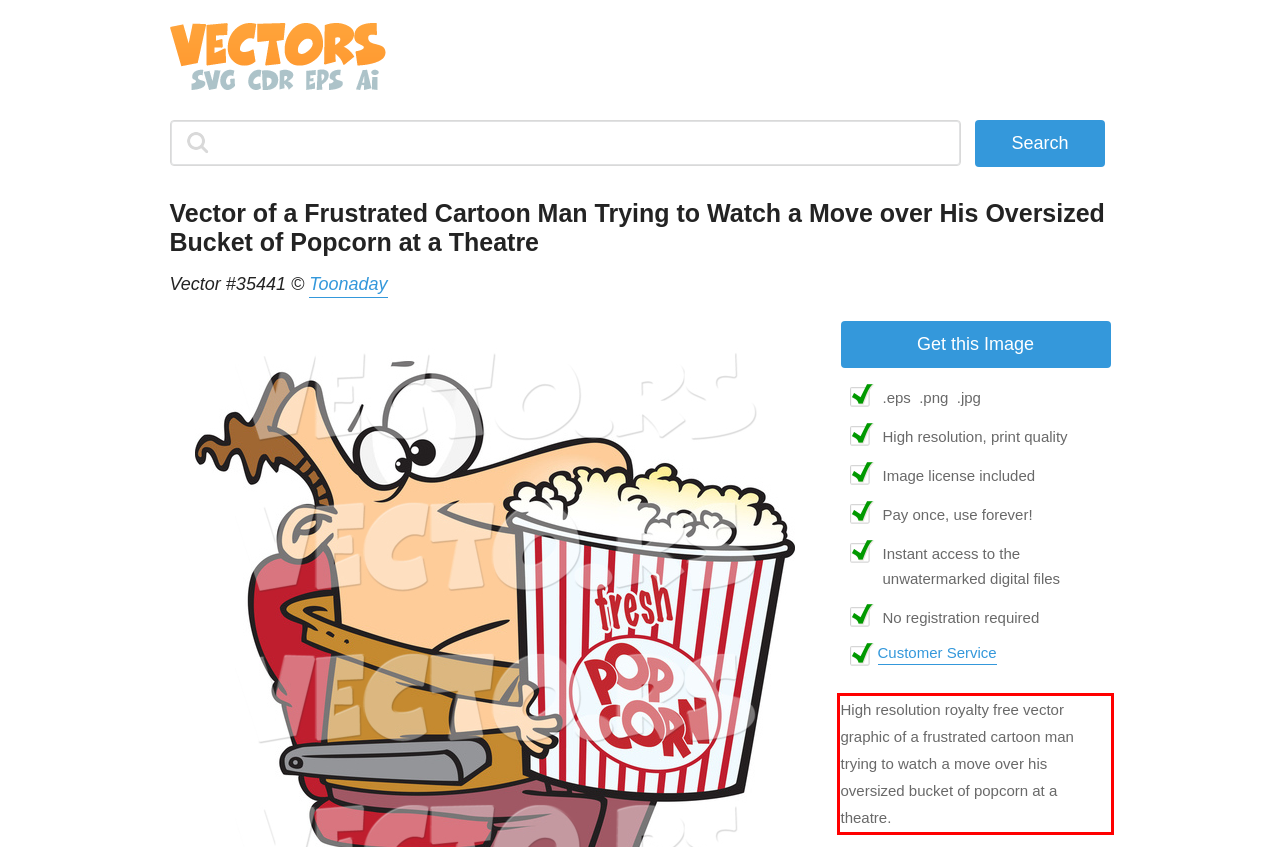You have a screenshot with a red rectangle around a UI element. Recognize and extract the text within this red bounding box using OCR.

High resolution royalty free vector graphic of a frustrated cartoon man trying to watch a move over his oversized bucket of popcorn at a theatre.